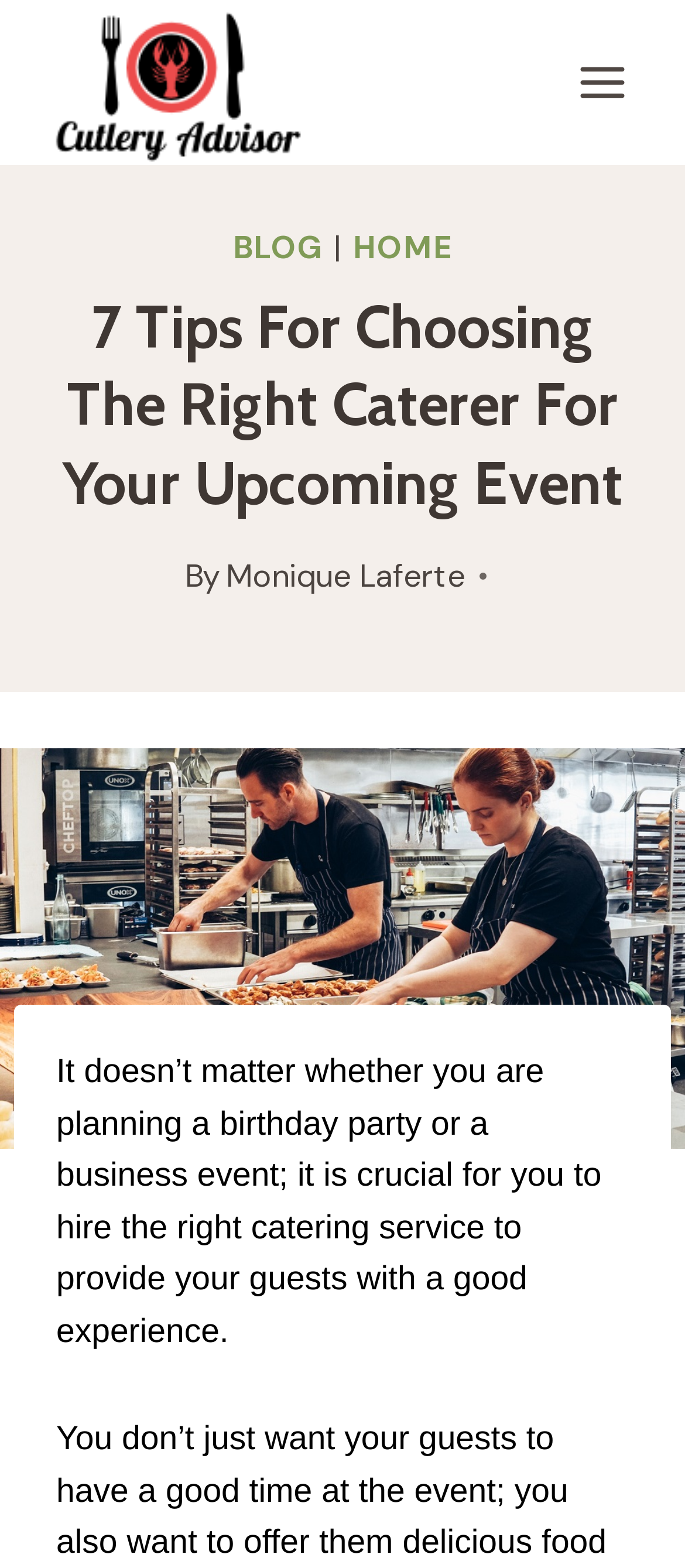Based on the provided description, "aria-label="Your Cutlery Advisor"", find the bounding box of the corresponding UI element in the screenshot.

[0.062, 0.0, 0.446, 0.105]